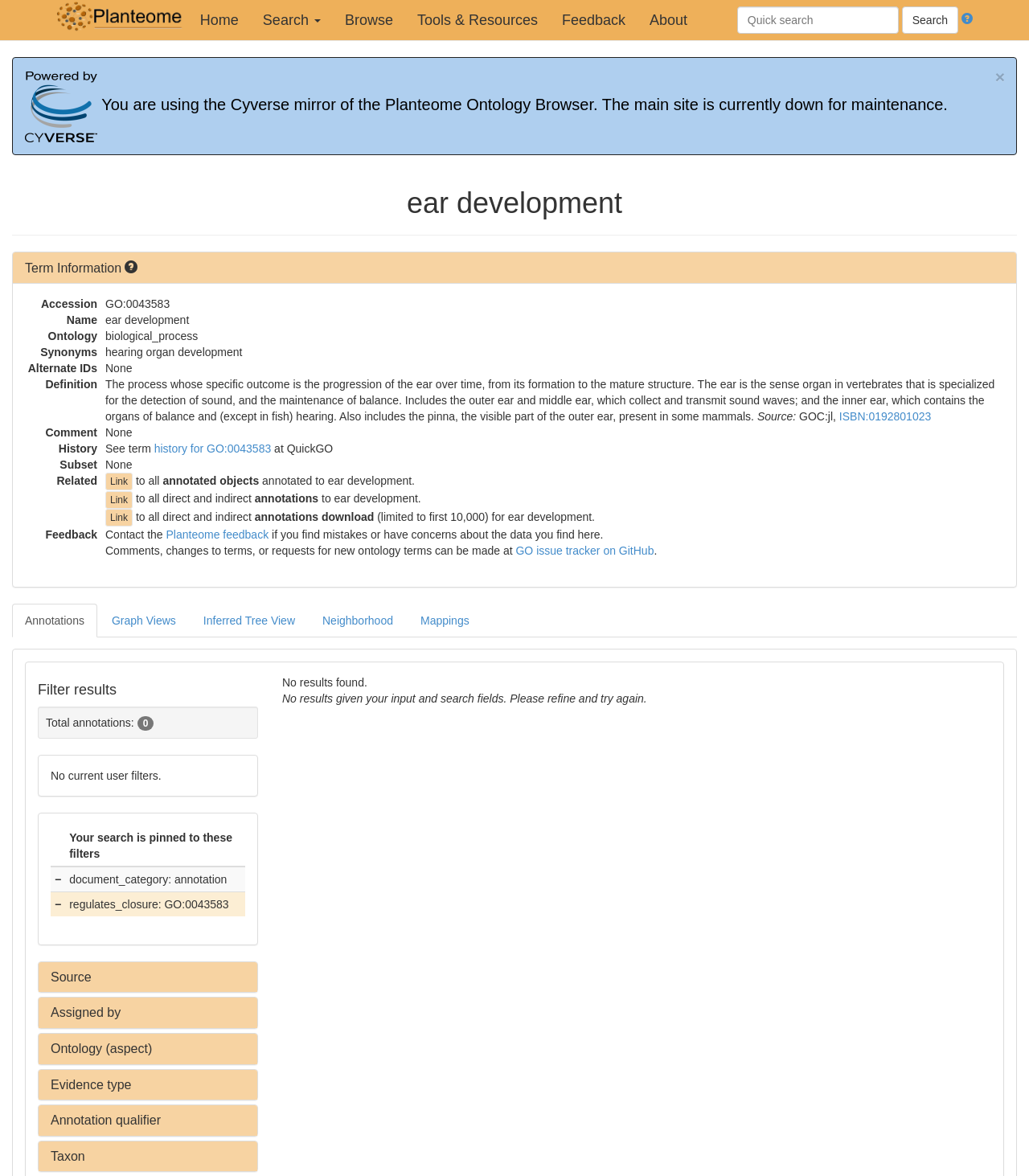Pinpoint the bounding box coordinates of the clickable area necessary to execute the following instruction: "Search for a term". The coordinates should be given as four float numbers between 0 and 1, namely [left, top, right, bottom].

[0.876, 0.005, 0.931, 0.029]